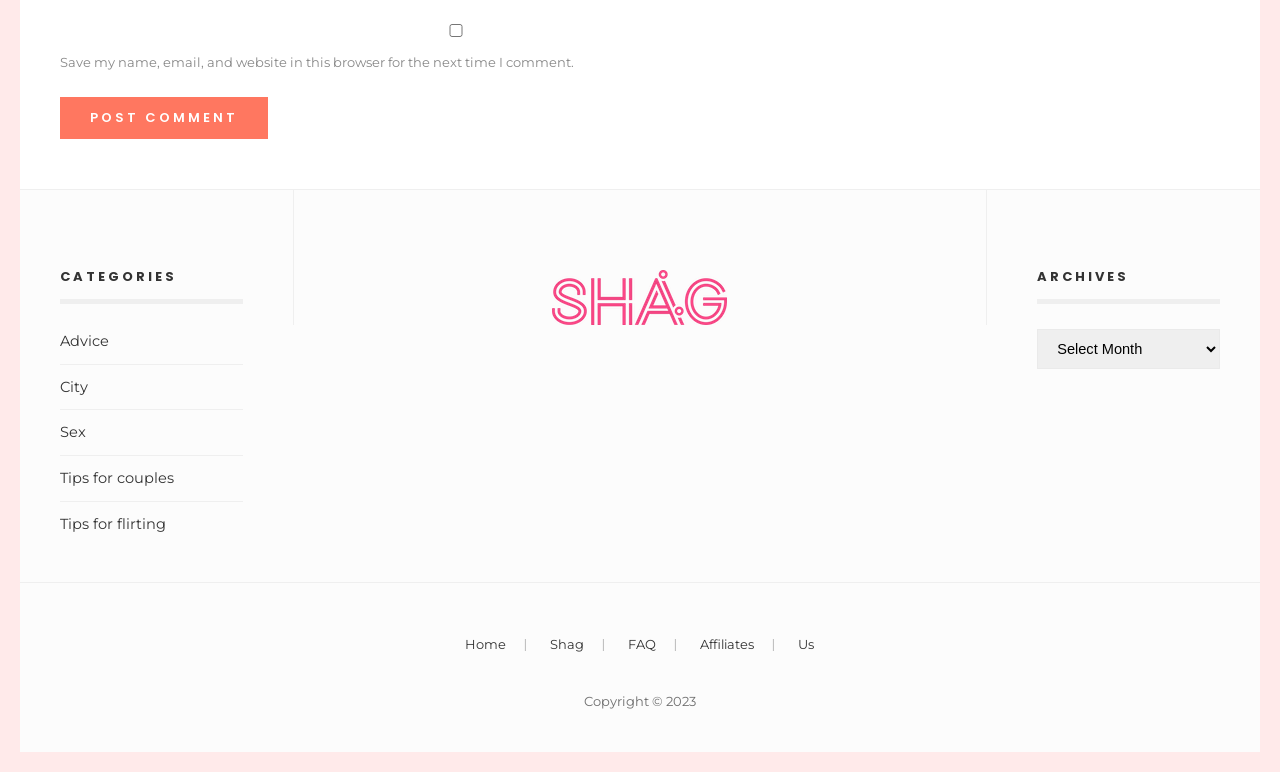Find and specify the bounding box coordinates that correspond to the clickable region for the instruction: "Go to the Home page".

[0.359, 0.817, 0.399, 0.851]